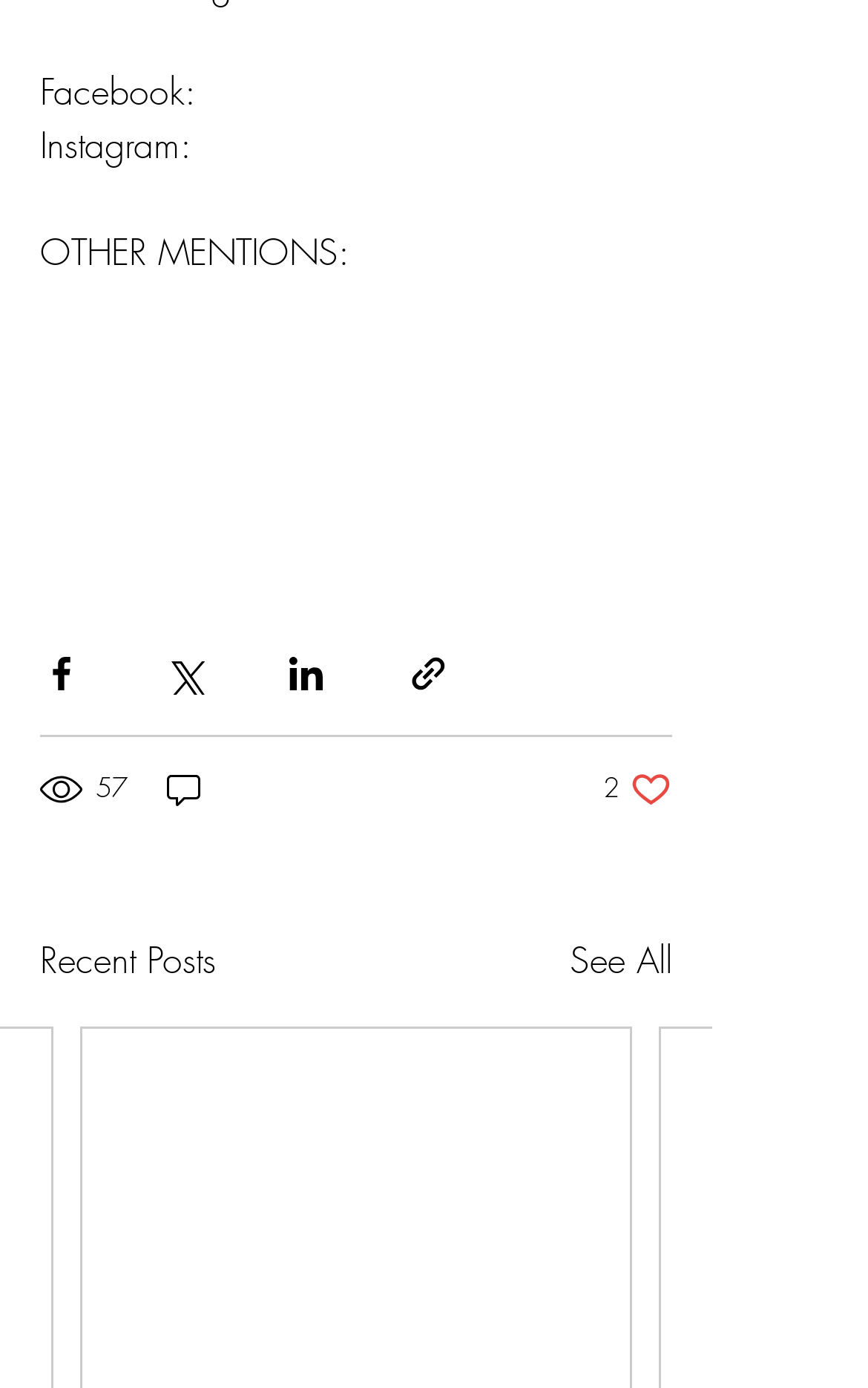Please identify the bounding box coordinates of the area that needs to be clicked to follow this instruction: "Read the post about Bible for Normal People".

[0.046, 0.24, 0.454, 0.276]